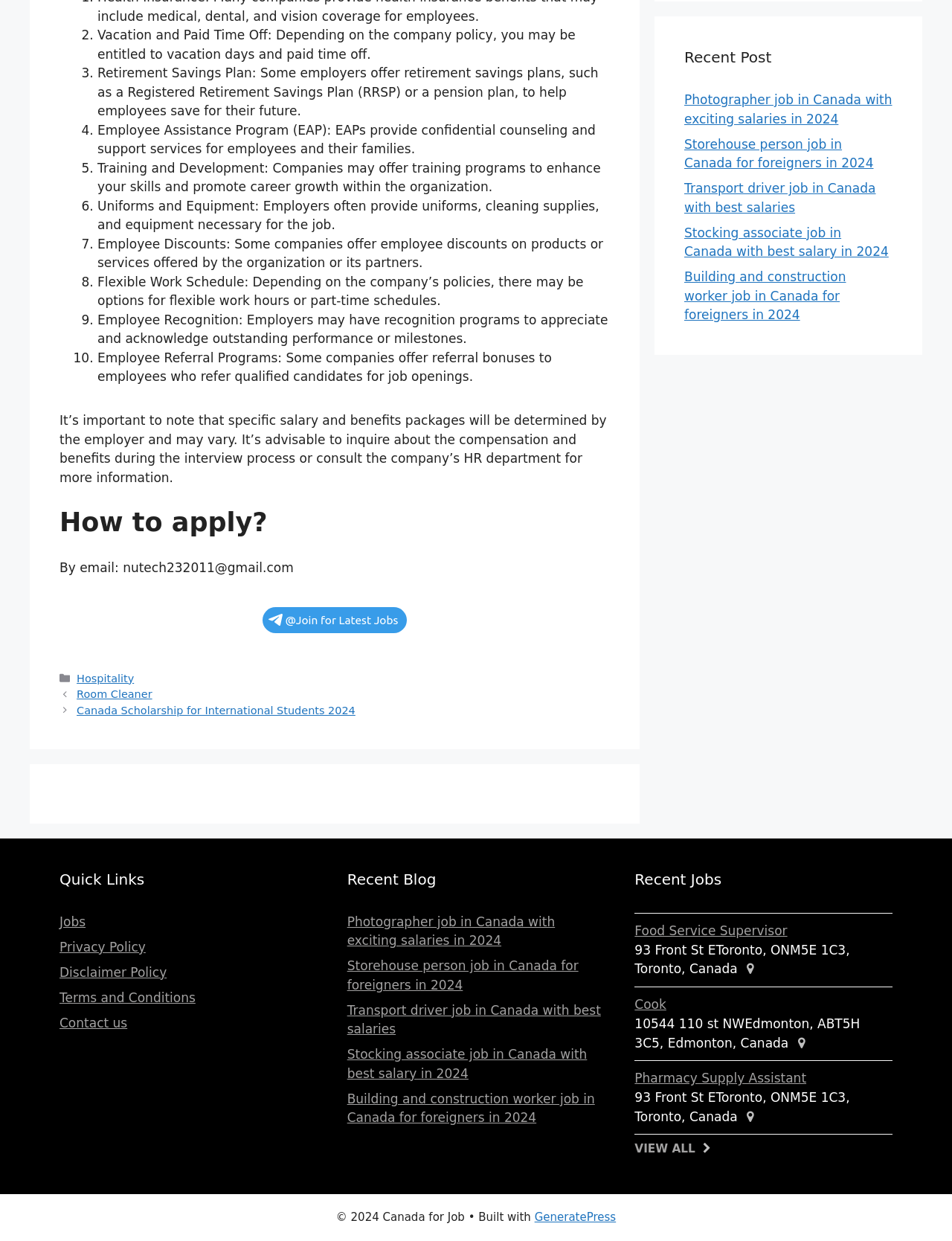Identify the bounding box coordinates of the area that should be clicked in order to complete the given instruction: "Go to 'Jobs'". The bounding box coordinates should be four float numbers between 0 and 1, i.e., [left, top, right, bottom].

[0.062, 0.737, 0.09, 0.749]